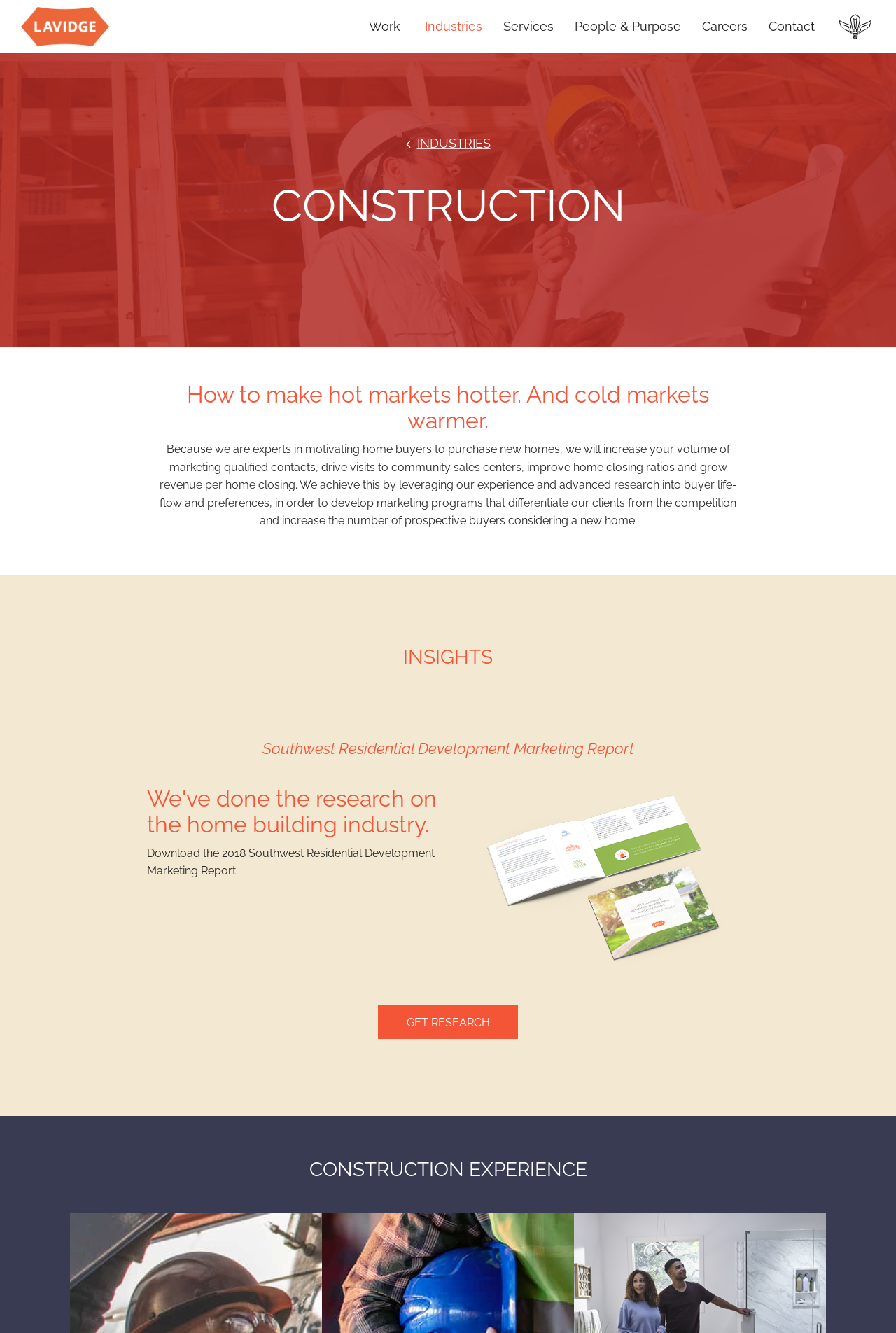Please give a short response to the question using one word or a phrase:
What is the company logo?

LAVIDGE logo